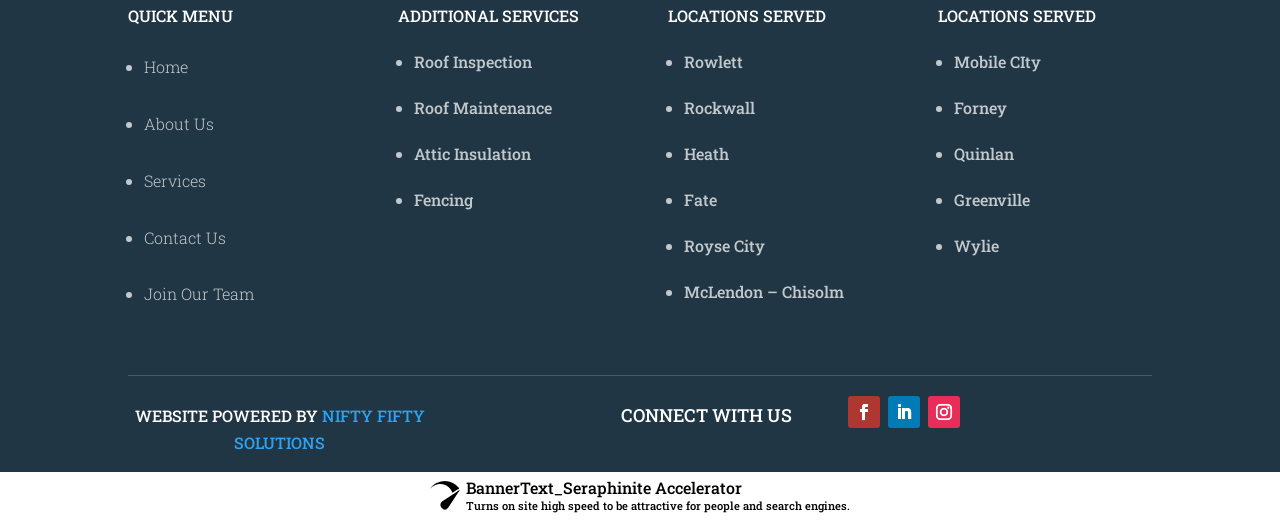Identify the bounding box coordinates for the UI element described as follows: "About Us". Ensure the coordinates are four float numbers between 0 and 1, formatted as [left, top, right, bottom].

[0.112, 0.217, 0.167, 0.258]